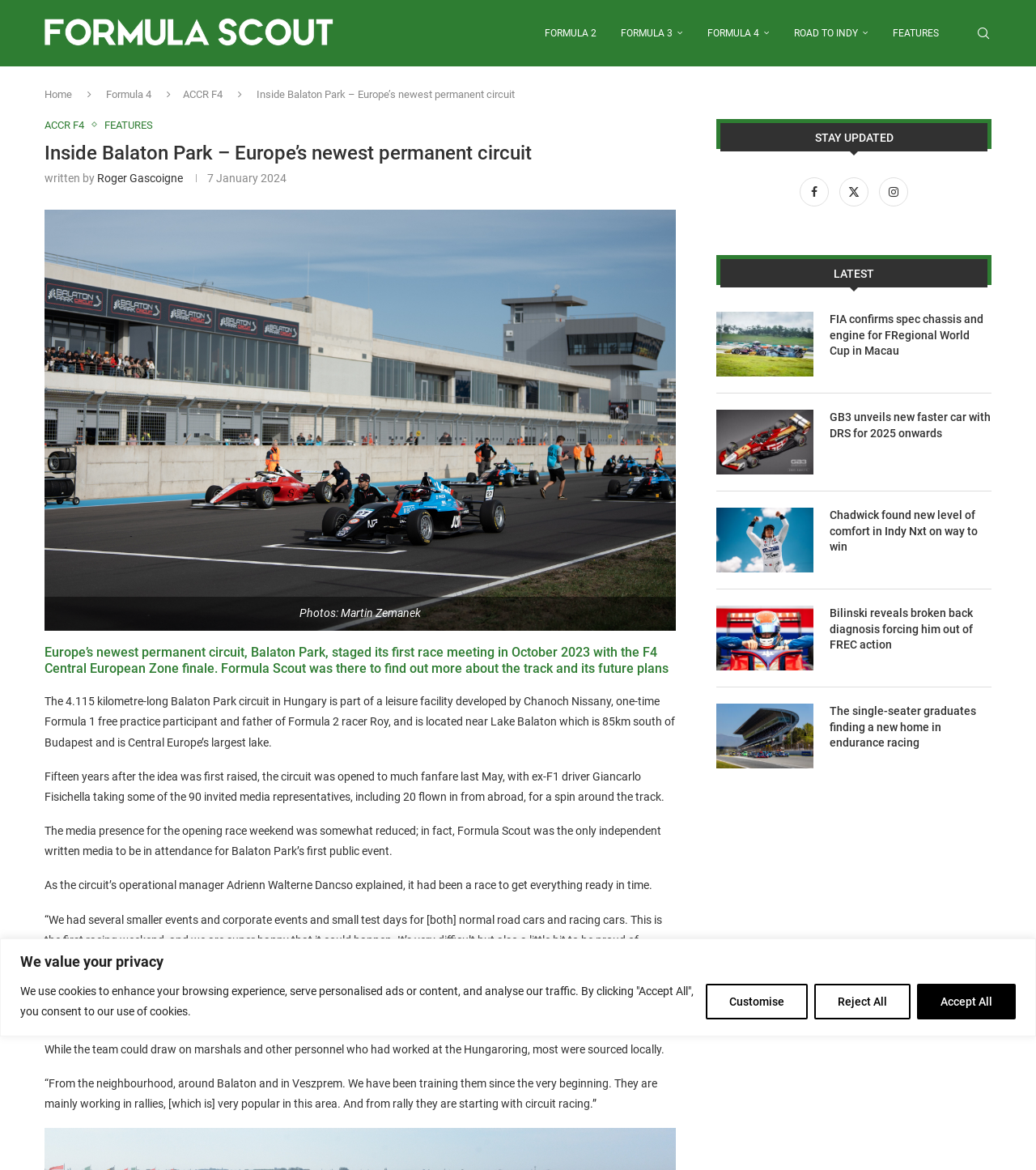Please find the bounding box coordinates of the element that must be clicked to perform the given instruction: "Search for something". The coordinates should be four float numbers from 0 to 1, i.e., [left, top, right, bottom].

[0.941, 0.001, 0.957, 0.056]